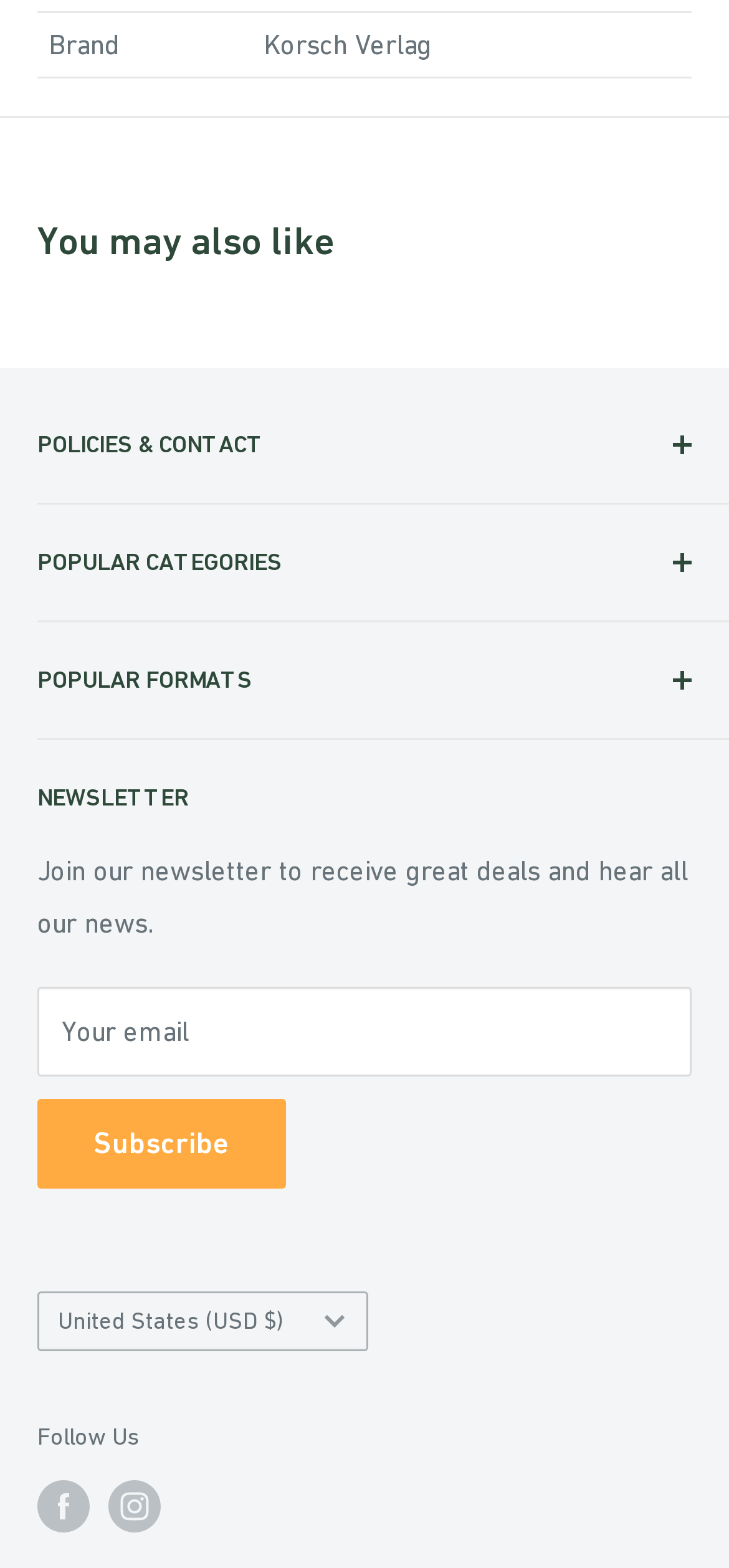What is the topic of the newsletter?
Please provide a single word or phrase as the answer based on the screenshot.

Great deals and news